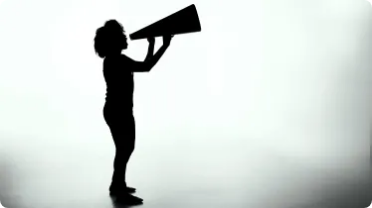Refer to the image and provide a thorough answer to this question:
What is the color of the backdrop in the image?

The image features a stark white backdrop, which provides a clean and simple background for the woman to stand out.